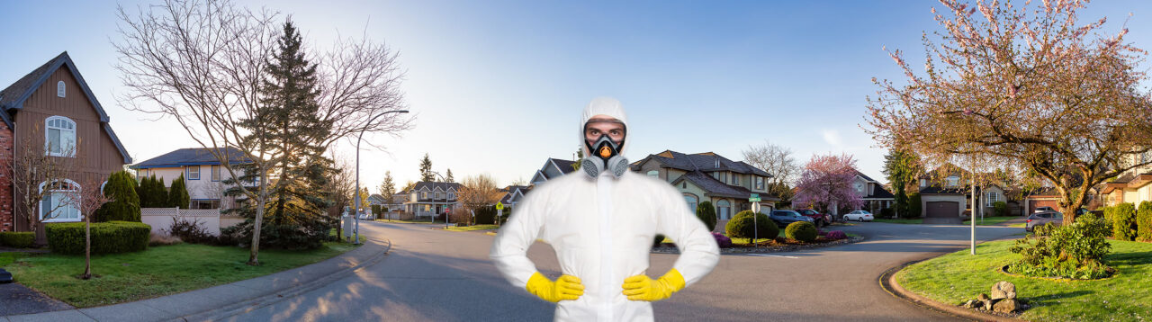What type of community is depicted in the image?
Based on the image content, provide your answer in one word or a short phrase.

Peaceful and vibrant